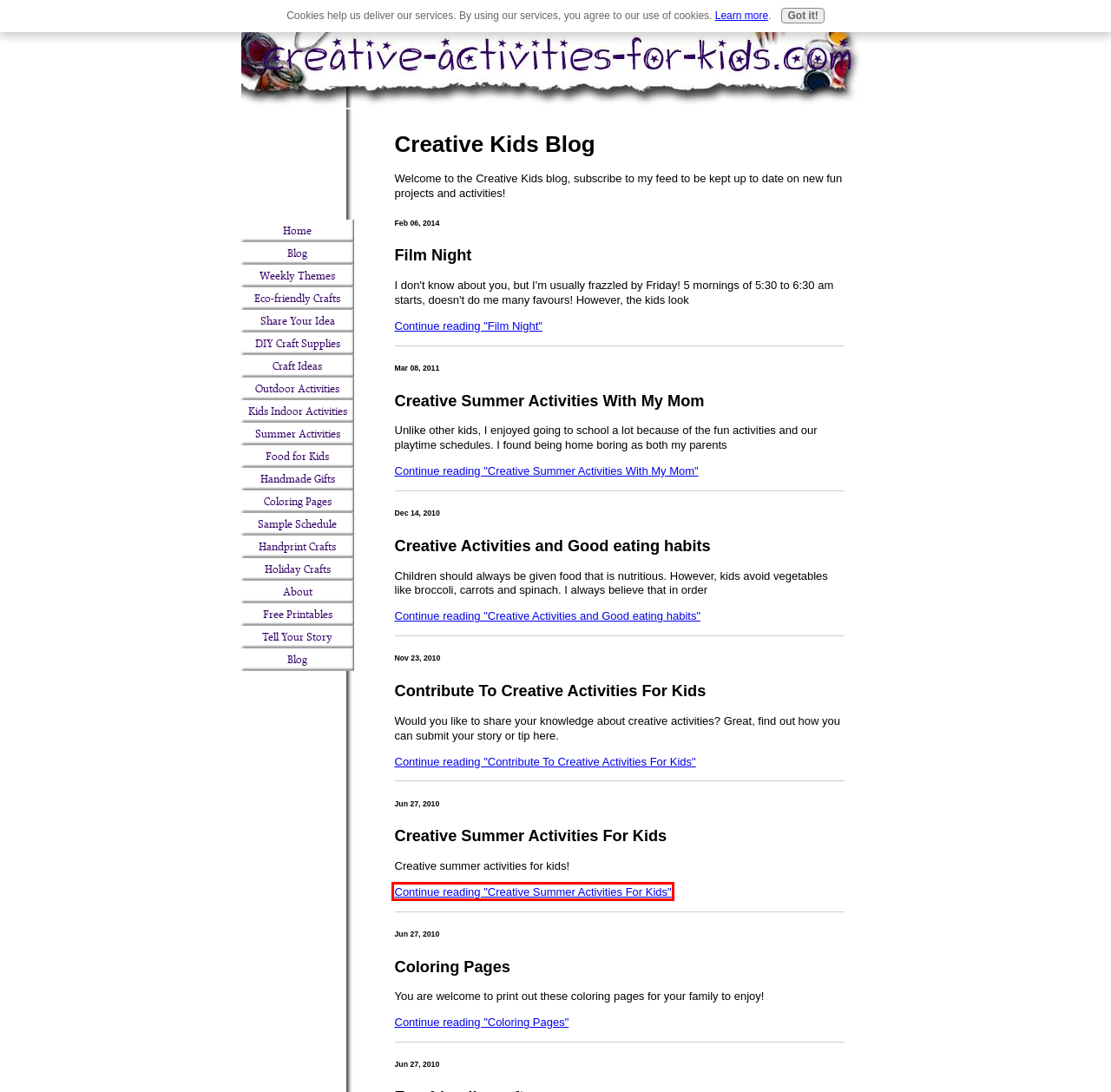Examine the screenshot of a webpage with a red bounding box around a UI element. Your task is to identify the webpage description that best corresponds to the new webpage after clicking the specified element. The given options are:
A. Creative Summer Activities With My Mom
B. Eco-friendly crafts
C. Coloring Pages
D. Creative Summer Activities For Kids
E. Film Night
F. Creative Activities and Good eating habits
G. Baggie Ice Cream
H. Kids Summer Reading List

D